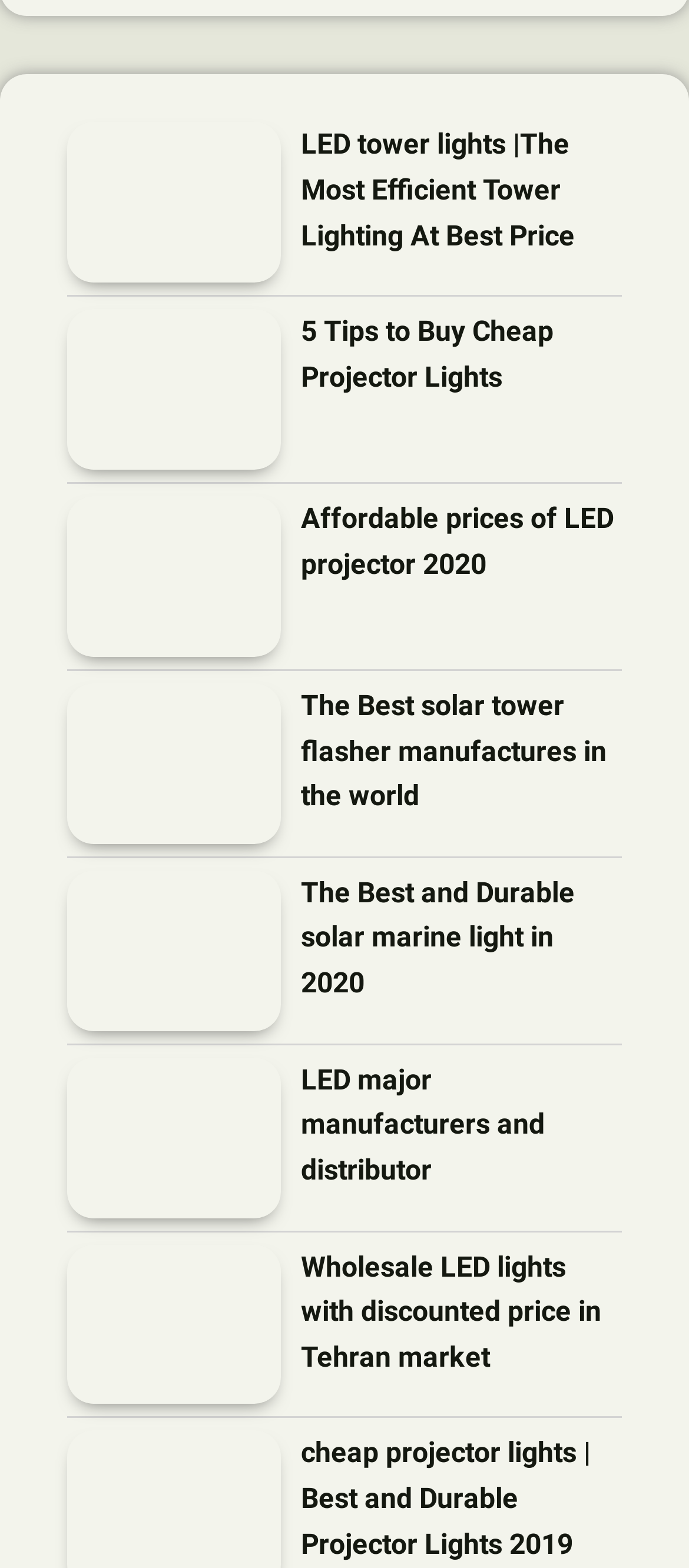Could you find the bounding box coordinates of the clickable area to complete this instruction: "Learn about Affordable prices of LED projector 2020"?

[0.097, 0.317, 0.408, 0.419]